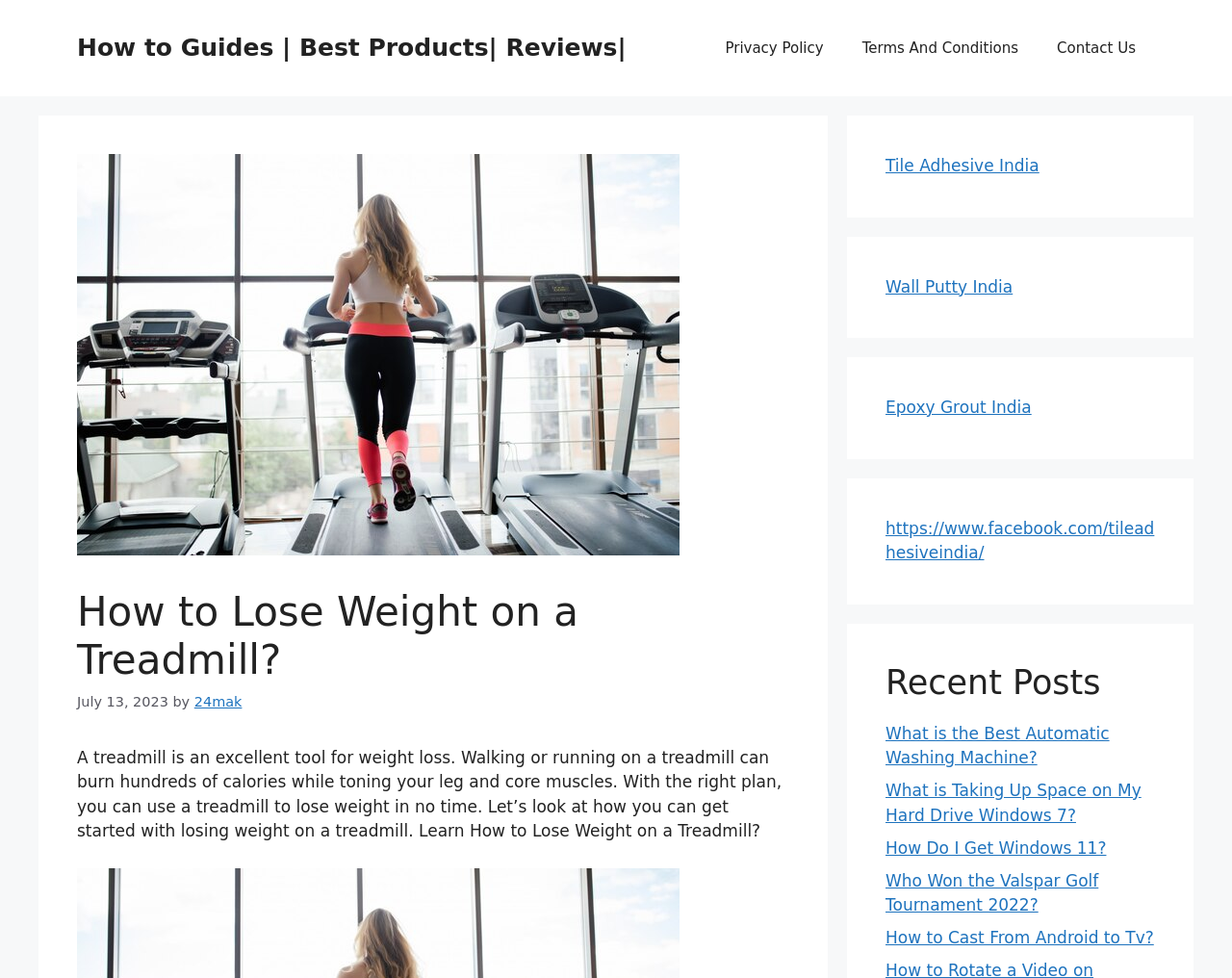Identify the bounding box coordinates of the area that should be clicked in order to complete the given instruction: "Read the article 'How to Lose Weight on a Treadmill?'". The bounding box coordinates should be four float numbers between 0 and 1, i.e., [left, top, right, bottom].

[0.062, 0.601, 0.641, 0.701]